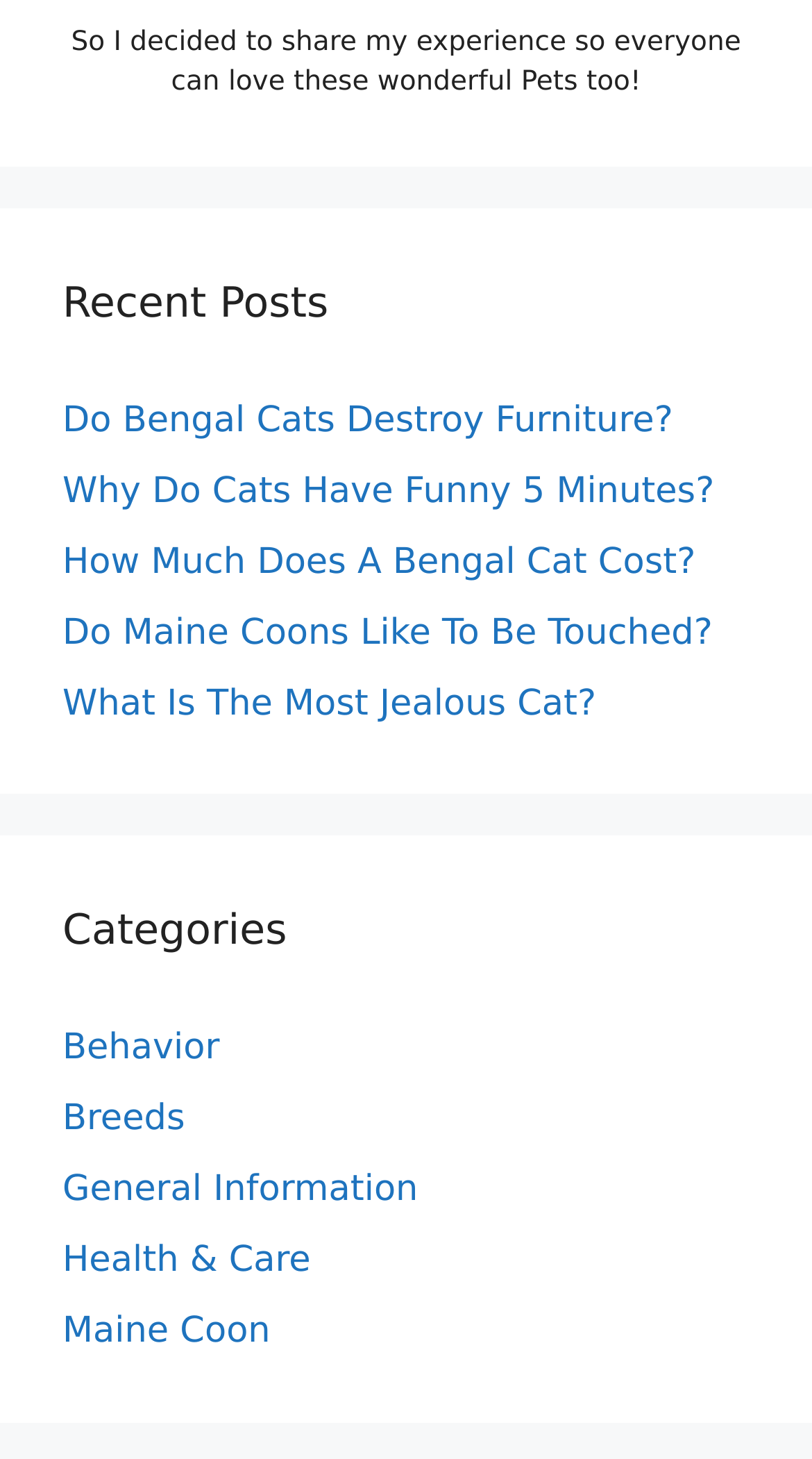Determine the bounding box coordinates of the clickable element necessary to fulfill the instruction: "view posts about Behavior". Provide the coordinates as four float numbers within the 0 to 1 range, i.e., [left, top, right, bottom].

[0.077, 0.704, 0.271, 0.733]